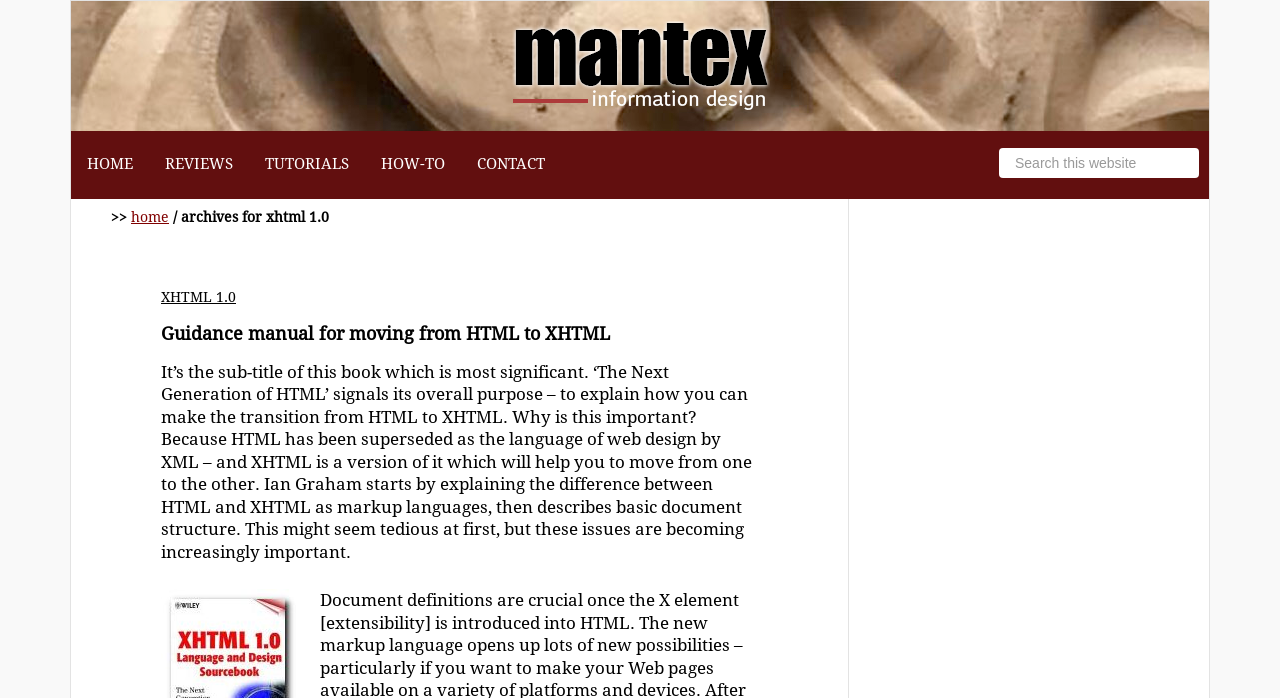Give a full account of the webpage's elements and their arrangement.

The webpage is titled "XHTML 1.0 Archives - Mantex" and appears to be an archive page for XHTML 1.0 resources. At the top, there is a prominent link to "MANTEX" taking up most of the width. Below it, a navigation menu labeled "Main" contains five links: "HOME", "REVIEWS", "TUTORIALS", "HOW-TO", and "CONTACT", arranged horizontally from left to right. To the right of the navigation menu, there is a search bar with a "Search this website" input field and a "Search" button.

Below the navigation menu, there is a section with a ">>" symbol, followed by a link to "home" and a text phrase "/ archives for xhtml 1.0". This section is likely a breadcrumb trail indicating the current page's location within the website.

The main content area is divided into two sections. On the left, there is a header section with a heading "XHTML 1.0" and a subheading "Guidance manual for moving from HTML to XHTML". Below the heading, there is a lengthy paragraph of text describing the importance of transitioning from HTML to XHTML and summarizing the content of a book on the topic.

On the right side of the page, there is a complementary section labeled "Primary Sidebar", which takes up about a third of the page's width. Its contents are not immediately clear, but it may contain additional resources or information related to the main content.